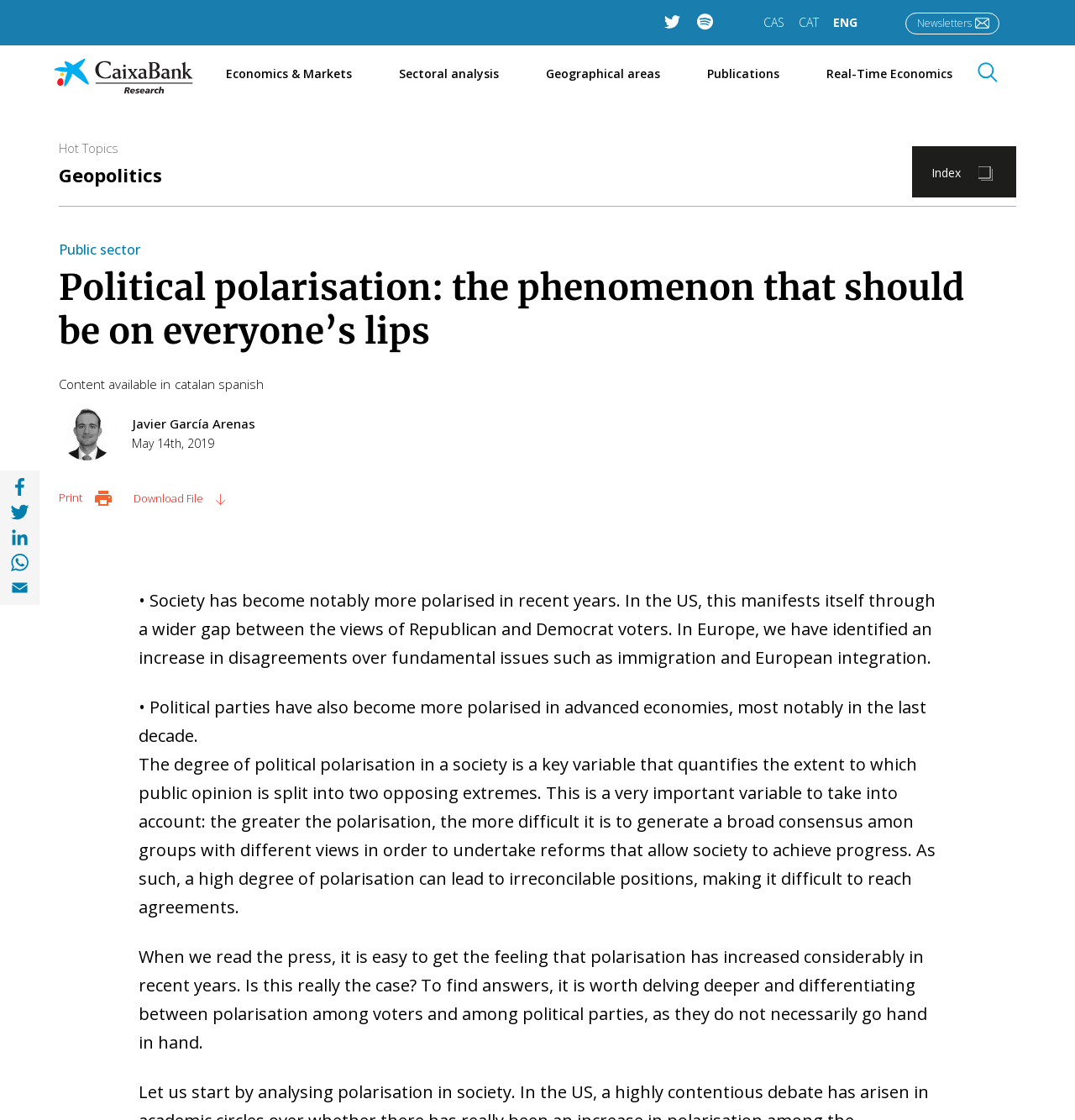Find the bounding box coordinates for the element that must be clicked to complete the instruction: "Click on the 'Geopolitics' link". The coordinates should be four float numbers between 0 and 1, indicated as [left, top, right, bottom].

[0.055, 0.144, 0.151, 0.167]